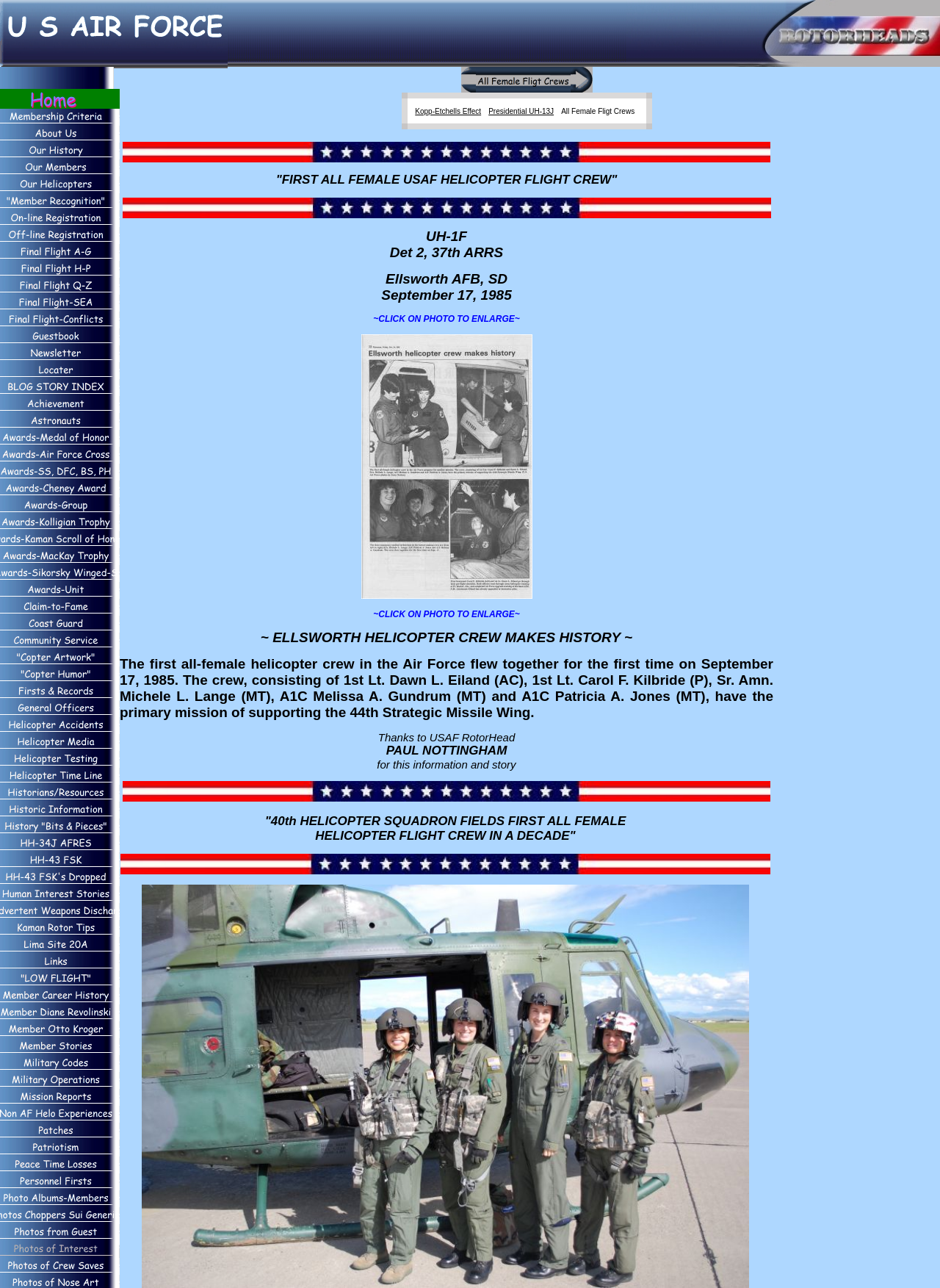Can you find the bounding box coordinates for the element to click on to achieve the instruction: "View 'Our Members' page"?

[0.0, 0.124, 0.121, 0.137]